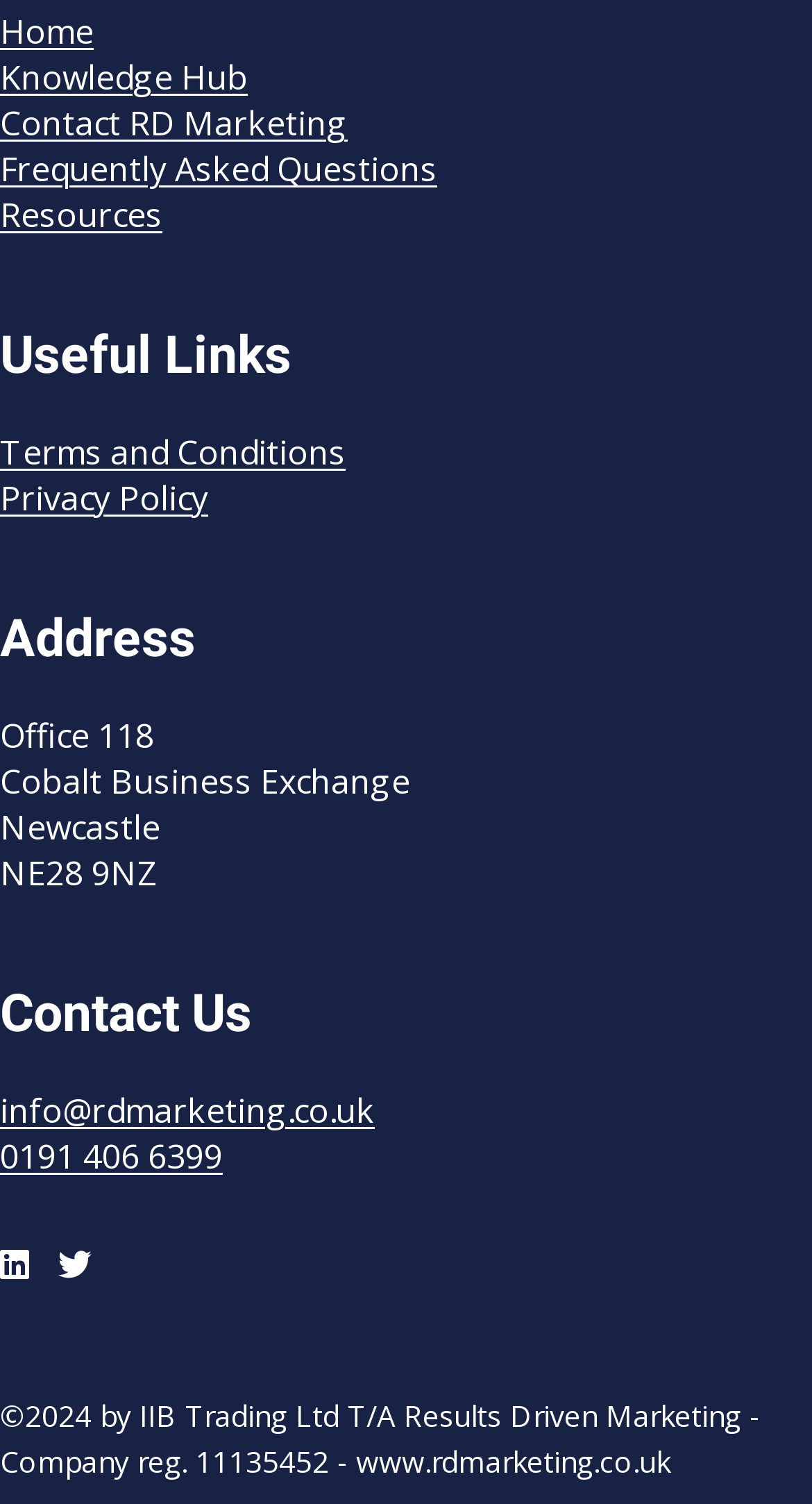Locate the bounding box coordinates of the element I should click to achieve the following instruction: "Go to the home page".

None